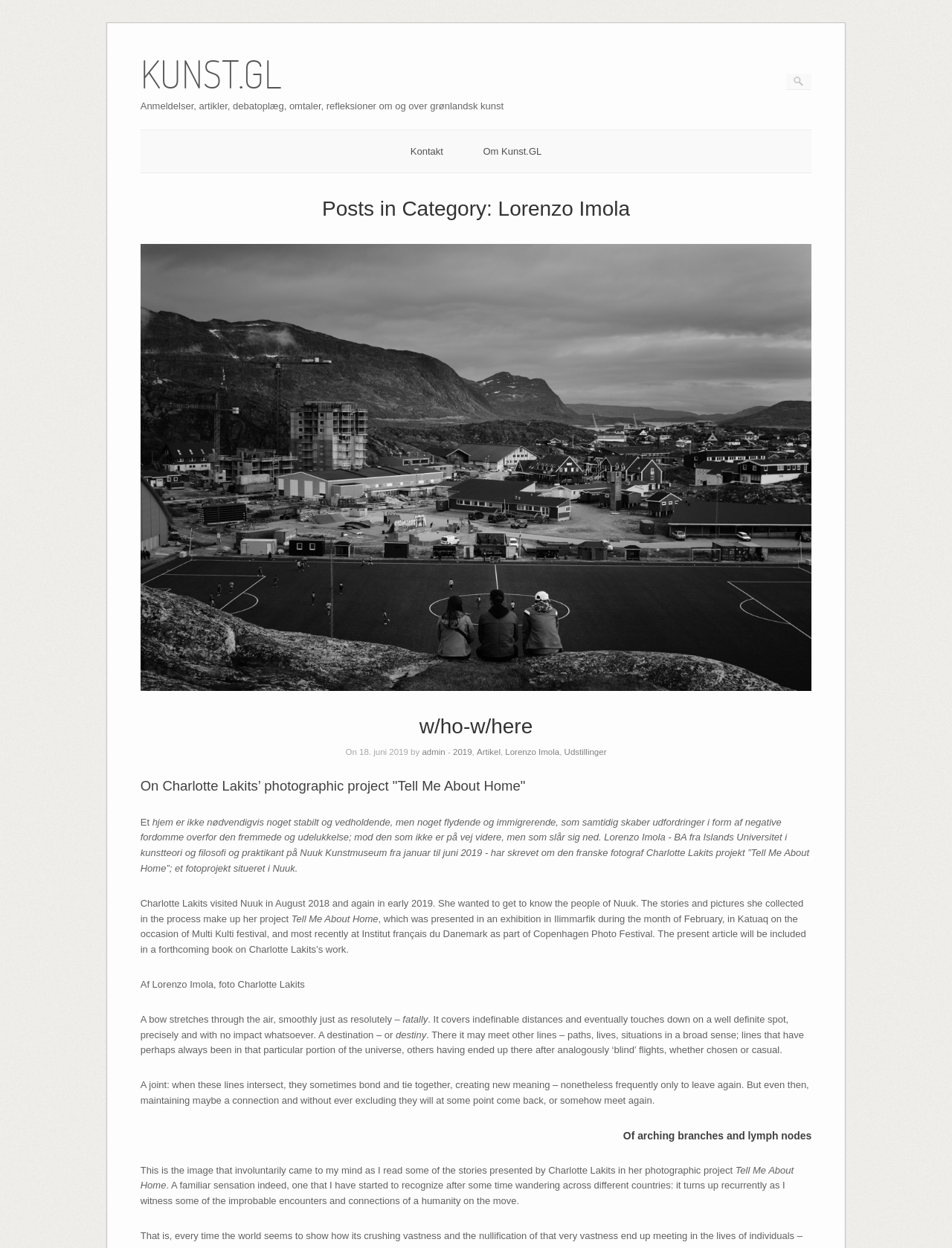What is the name of the exhibition where Charlotte Lakits' project was presented?
Using the image as a reference, answer with just one word or a short phrase.

Ilimmarfik